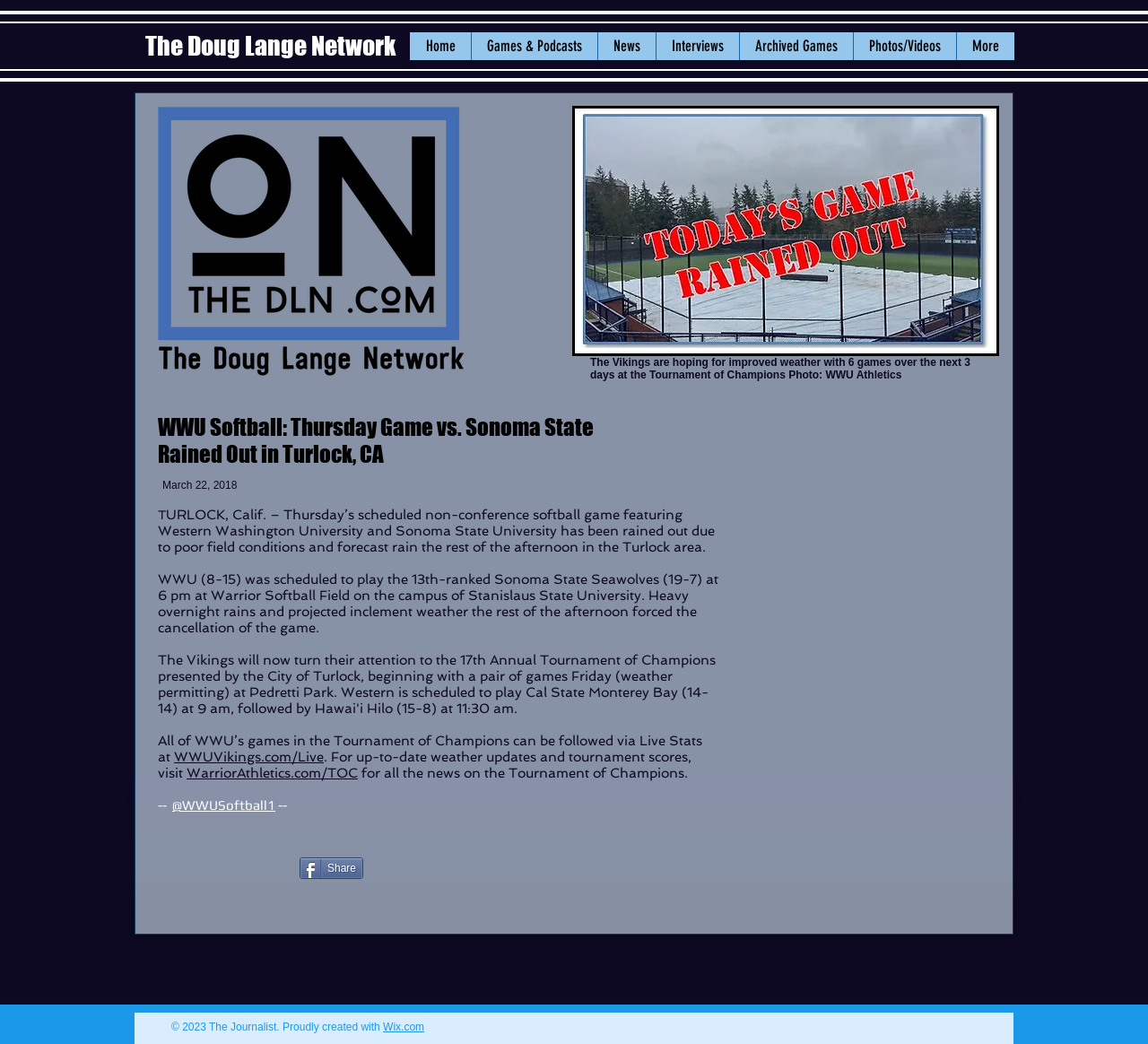Provide the bounding box coordinates of the HTML element this sentence describes: "The Doug Lange Network".

[0.127, 0.029, 0.348, 0.058]